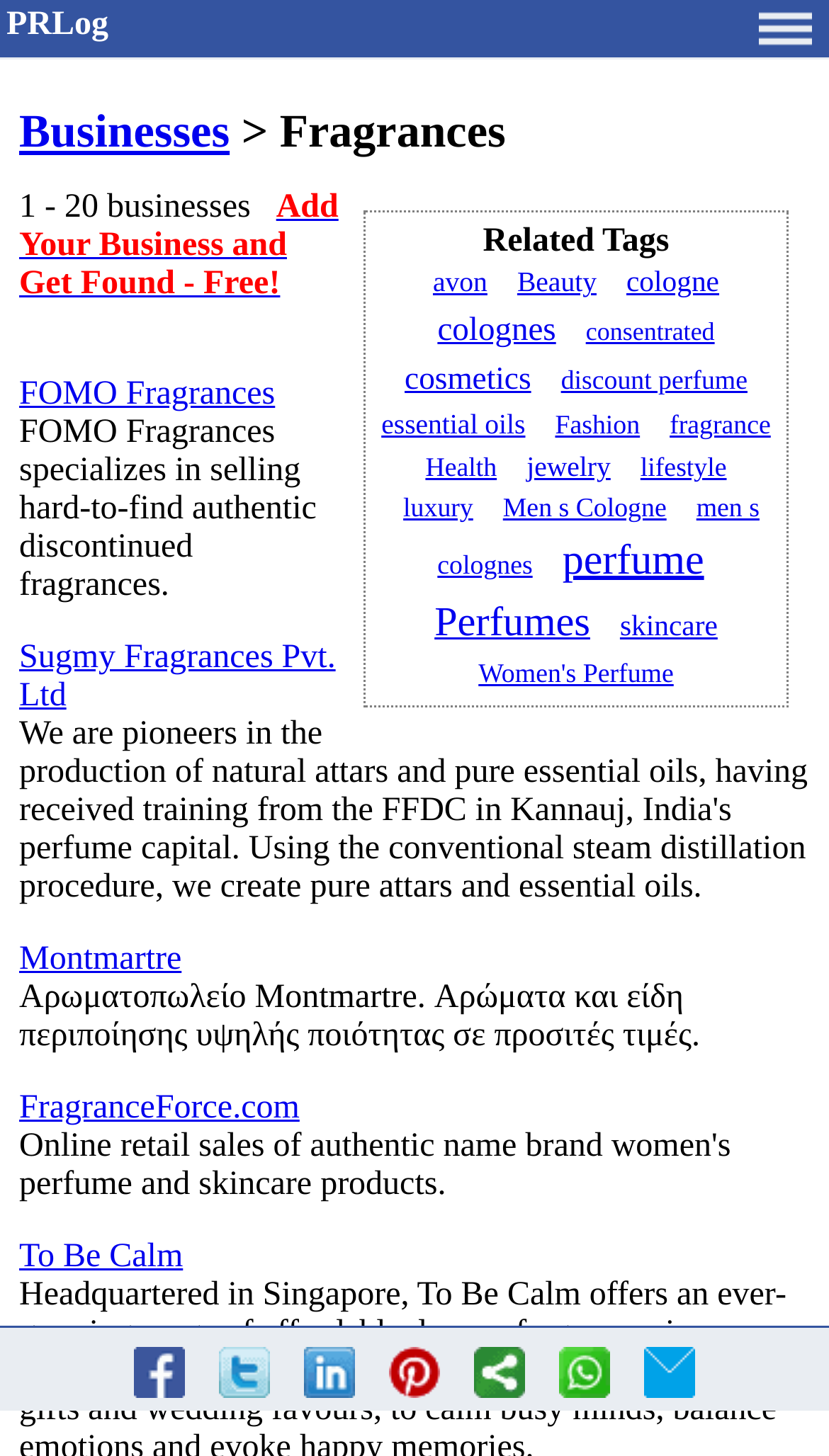Based on the element description: "parent_node: PRLog", identify the bounding box coordinates for this UI element. The coordinates must be four float numbers between 0 and 1, listed as [left, top, right, bottom].

[0.903, 0.004, 0.992, 0.034]